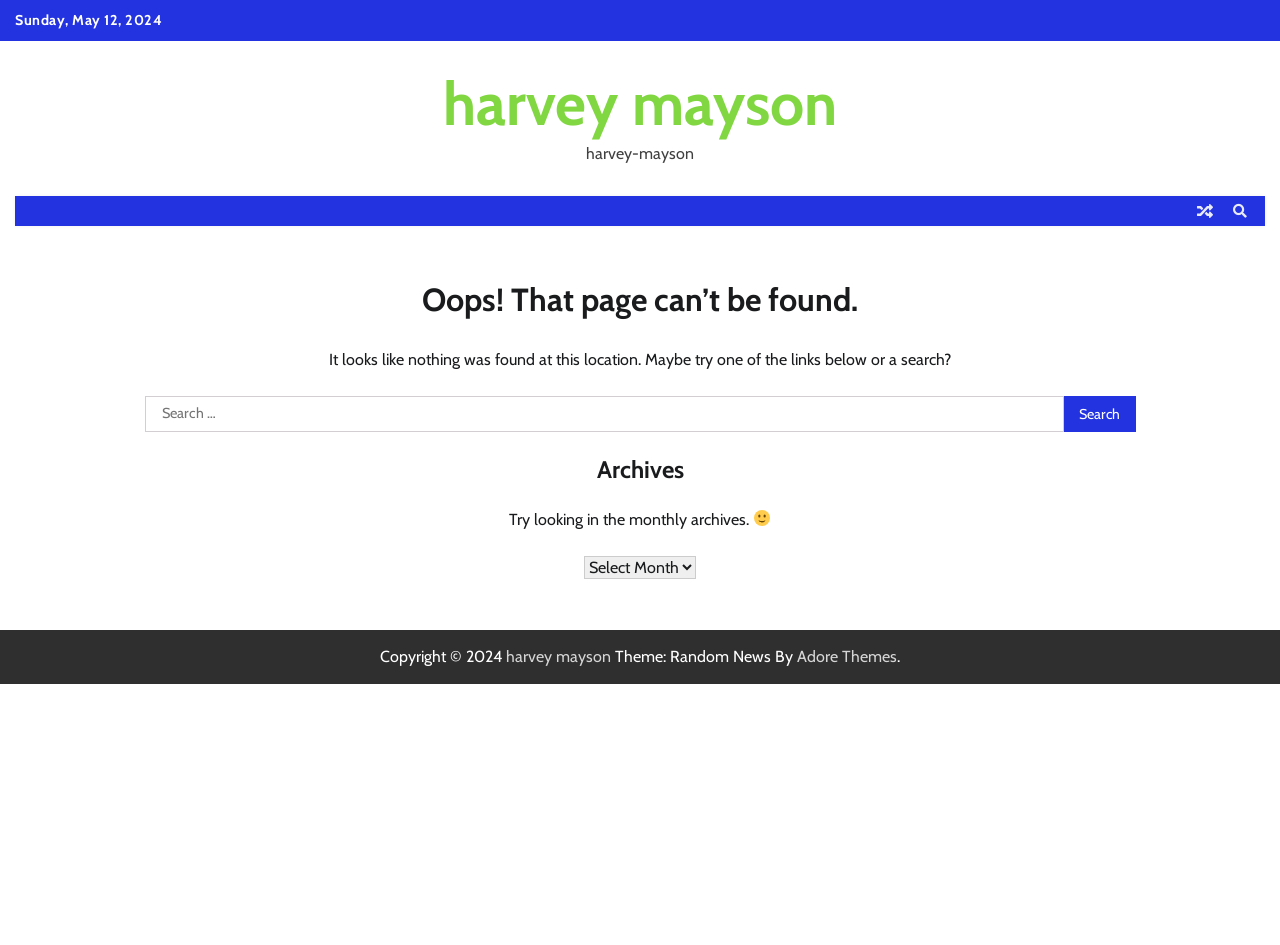Using the provided element description, identify the bounding box coordinates as (top-left x, top-left y, bottom-right x, bottom-right y). Ensure all values are between 0 and 1. Description: harvey mayson

[0.346, 0.071, 0.654, 0.149]